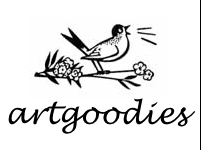Give a concise answer using one word or a phrase to the following question:
What is the text written in a playful script?

artgoodies